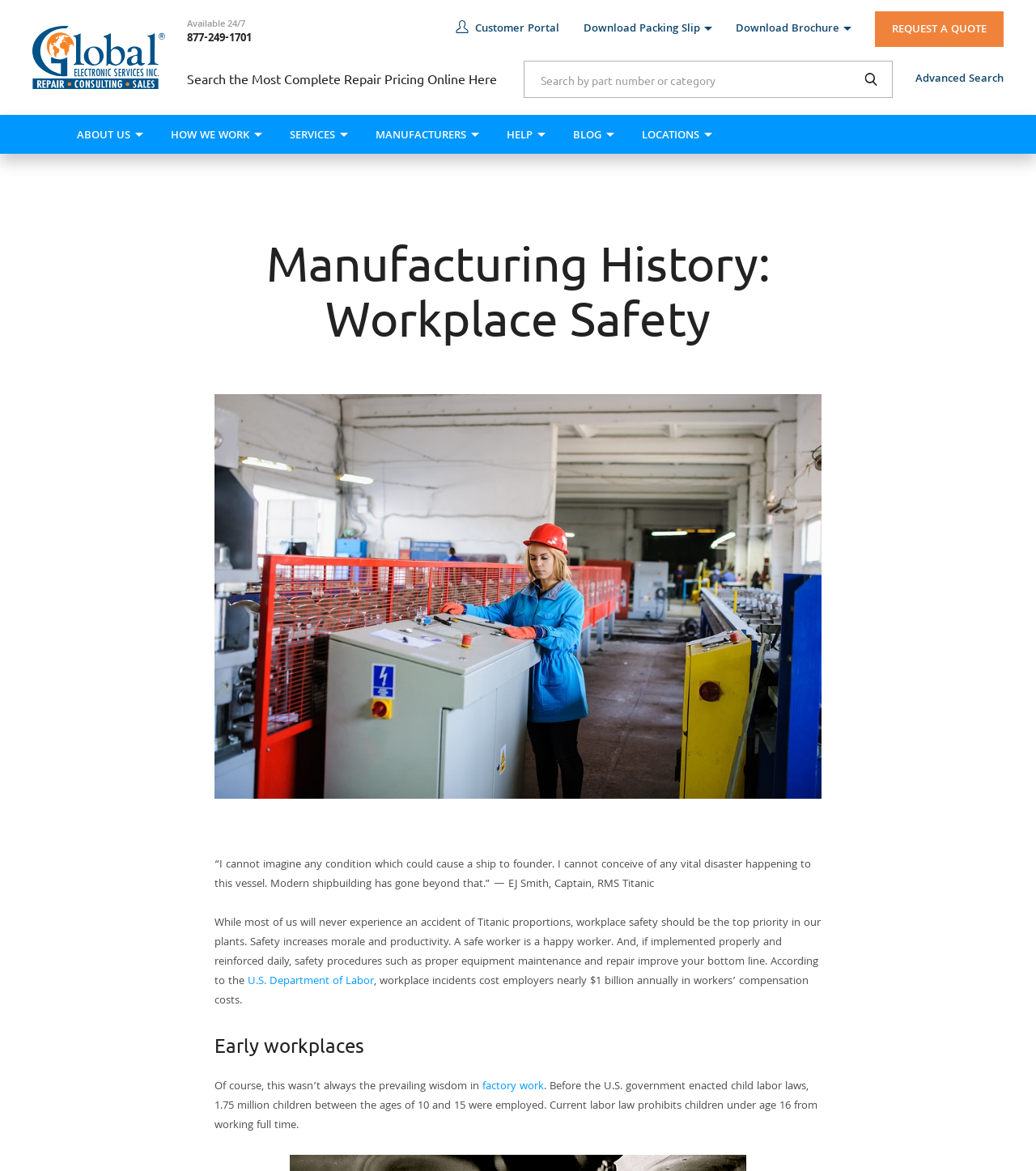Locate the bounding box coordinates of the segment that needs to be clicked to meet this instruction: "Visit the 'ABOUT US' page".

[0.055, 0.098, 0.145, 0.131]